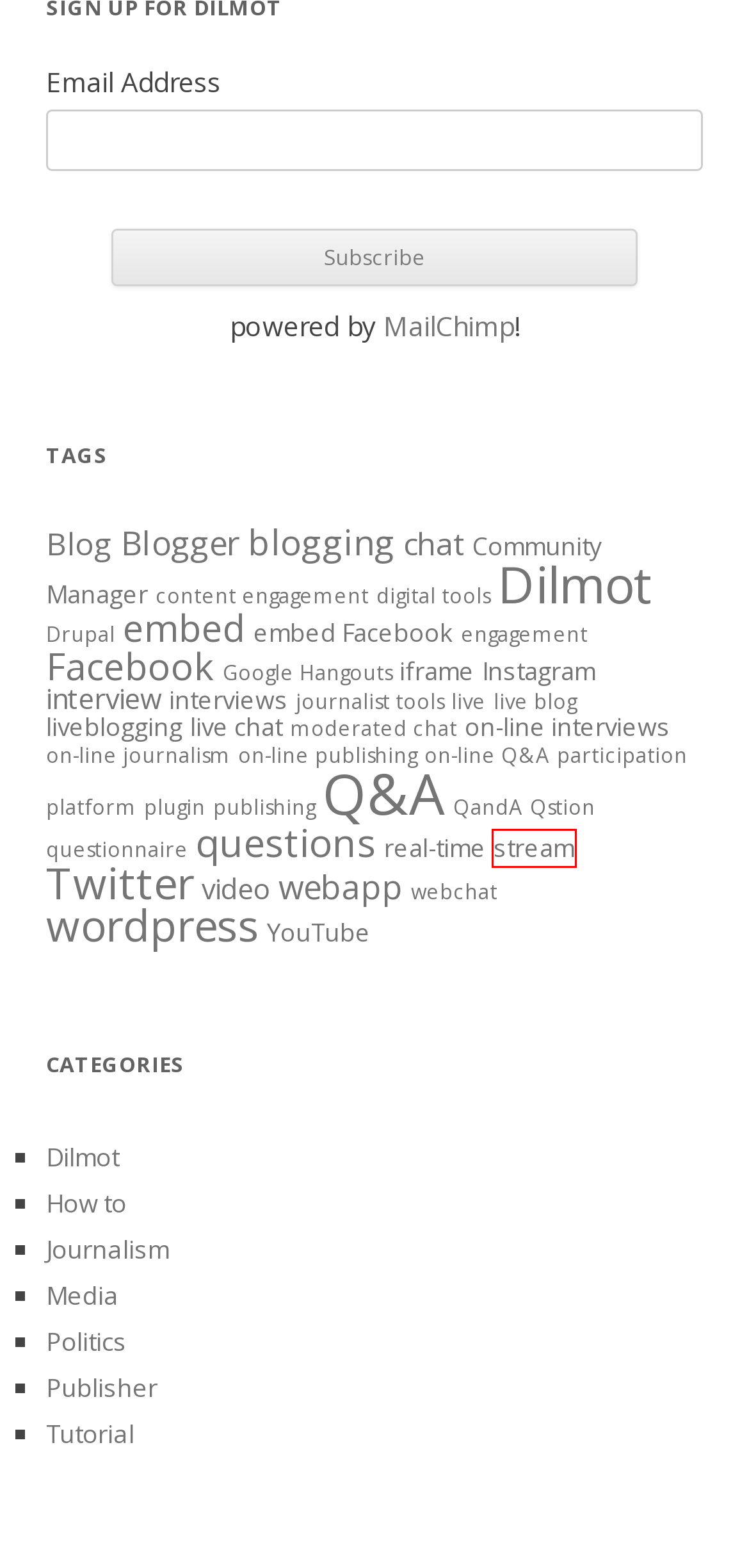Given a screenshot of a webpage with a red rectangle bounding box around a UI element, select the best matching webpage description for the new webpage that appears after clicking the highlighted element. The candidate descriptions are:
A. Qstion | Dilmot Blog
B. Engagement | Dilmot Blog
C. Stream | Dilmot Blog
D. Blogging | Dilmot Blog
E. Embed | Dilmot Blog
F. Blogger | Dilmot Blog
G. Plugin | Dilmot Blog
H. Publisher | Dilmot Blog

C